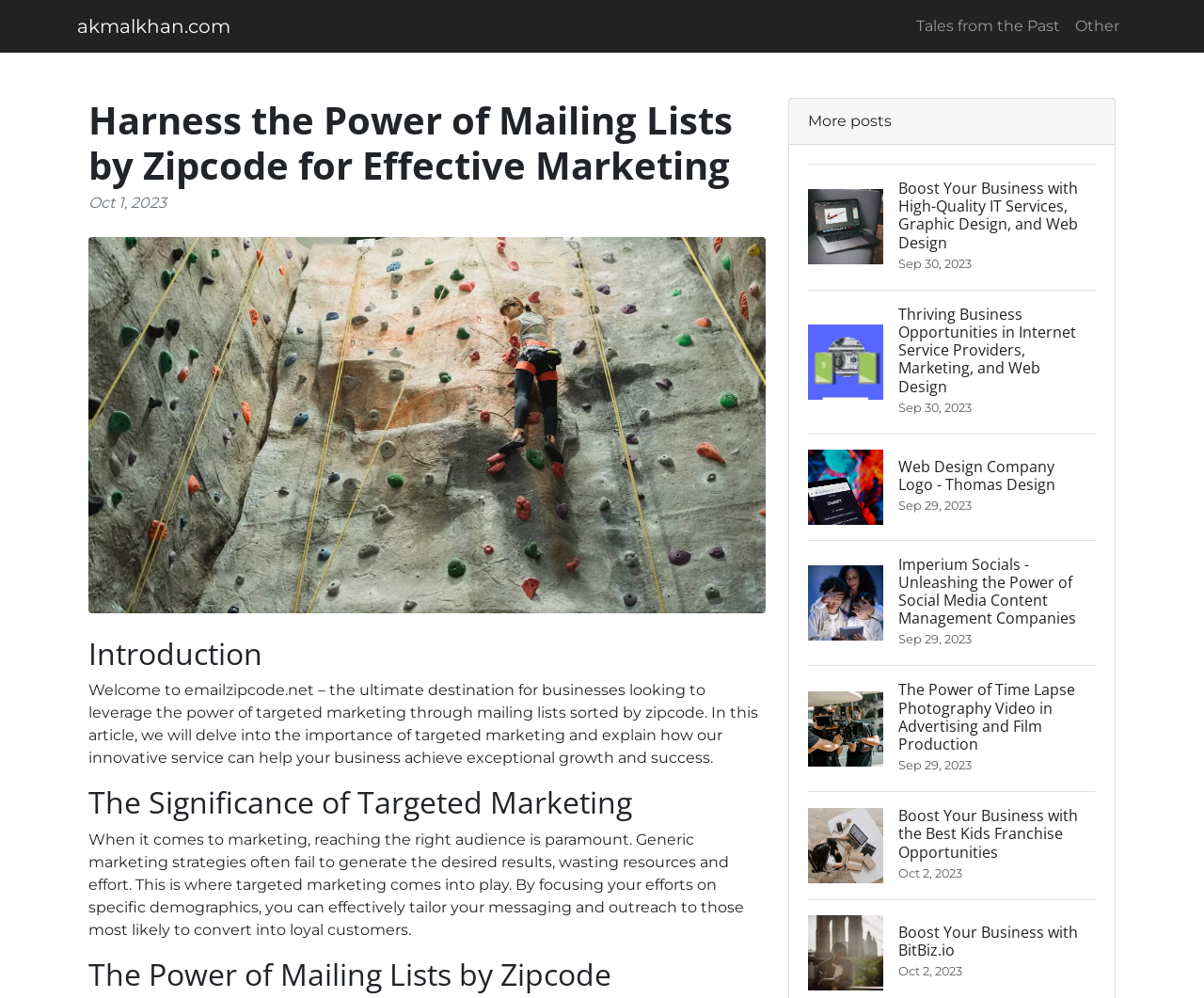How many links are present in the webpage?
Based on the screenshot, answer the question with a single word or phrase.

9